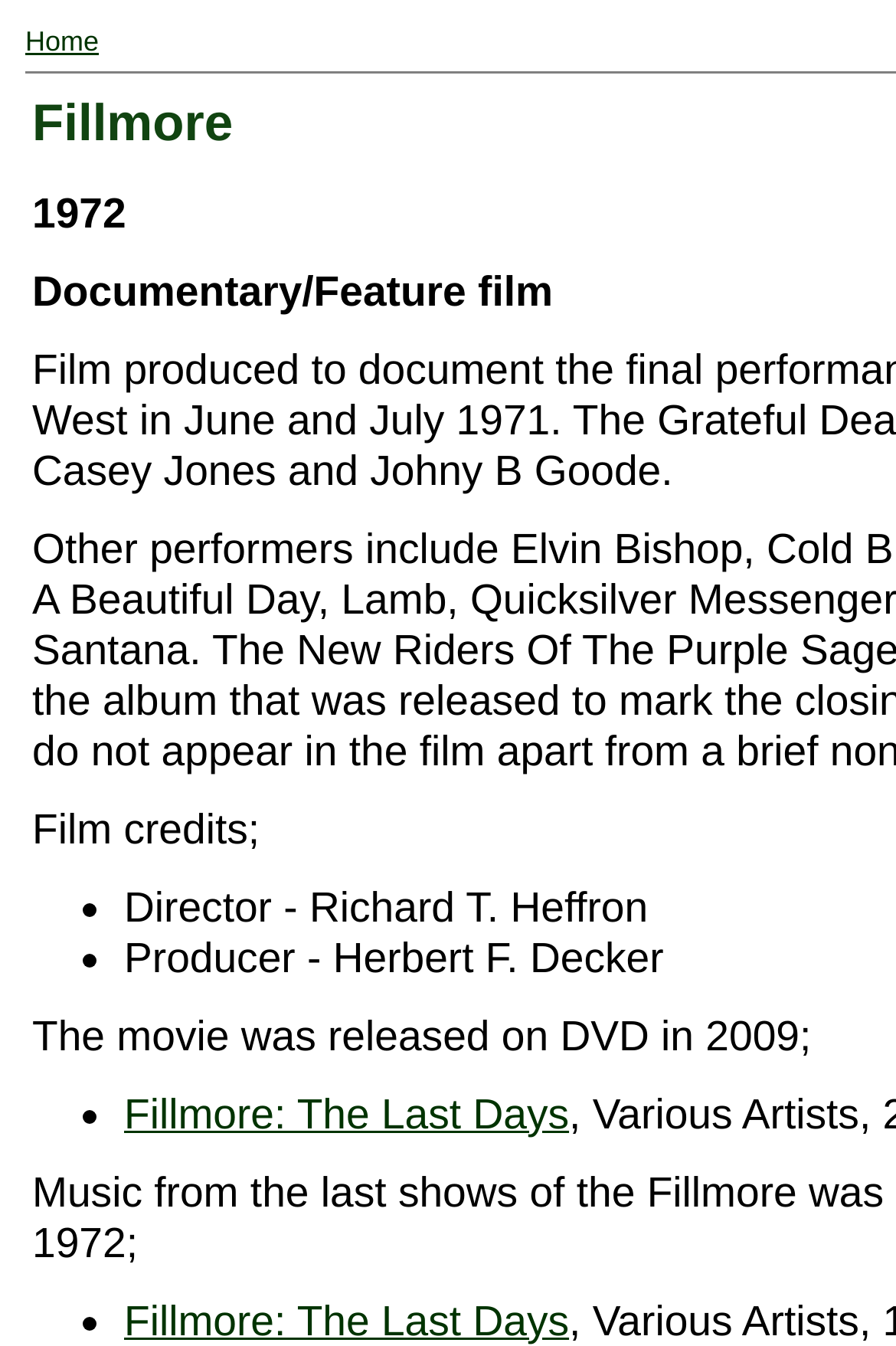What is the name of the producer mentioned?
Give a one-word or short phrase answer based on the image.

Herbert F. Decker